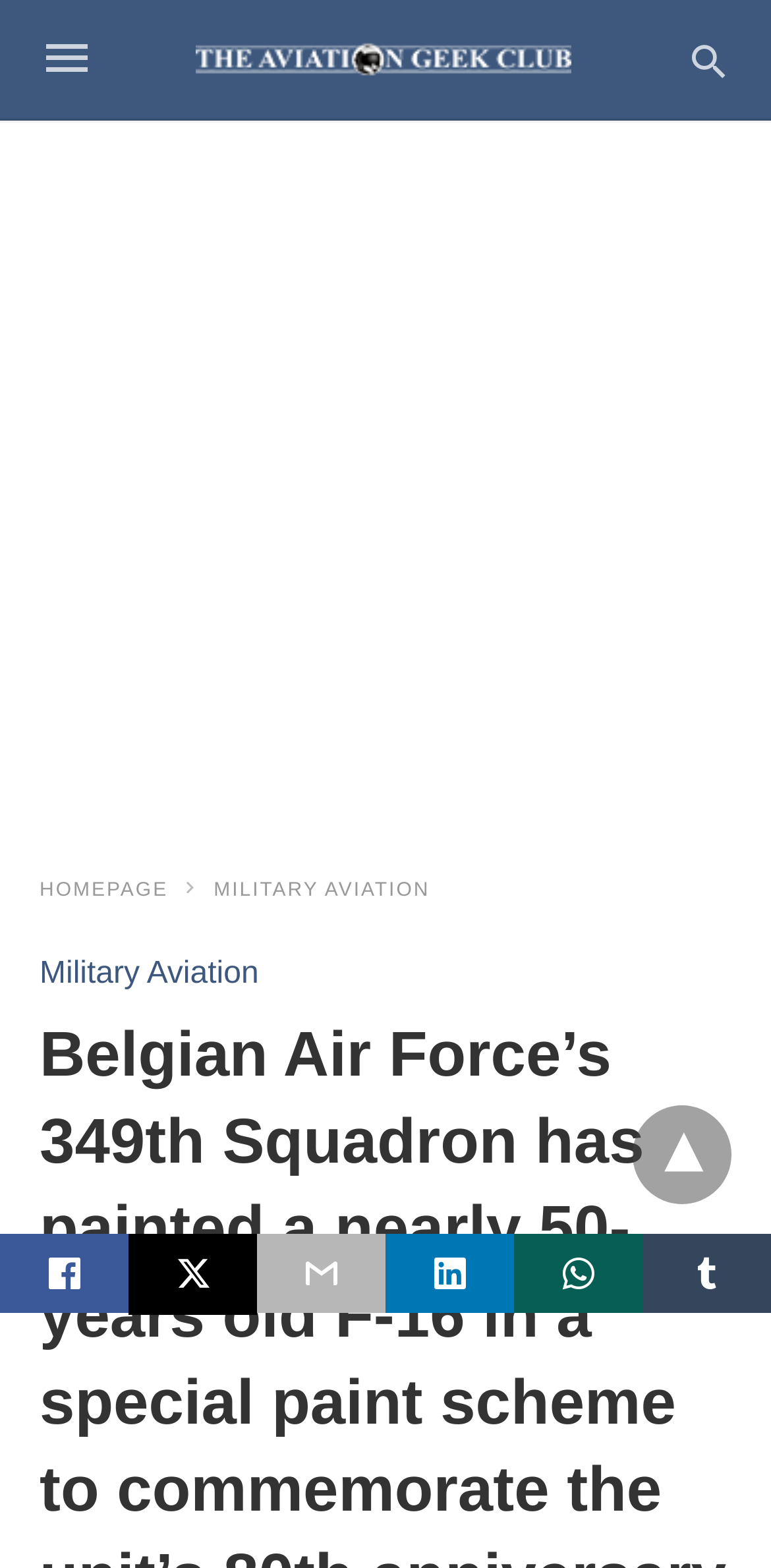Please pinpoint the bounding box coordinates for the region I should click to adhere to this instruction: "Like the post by etok".

None